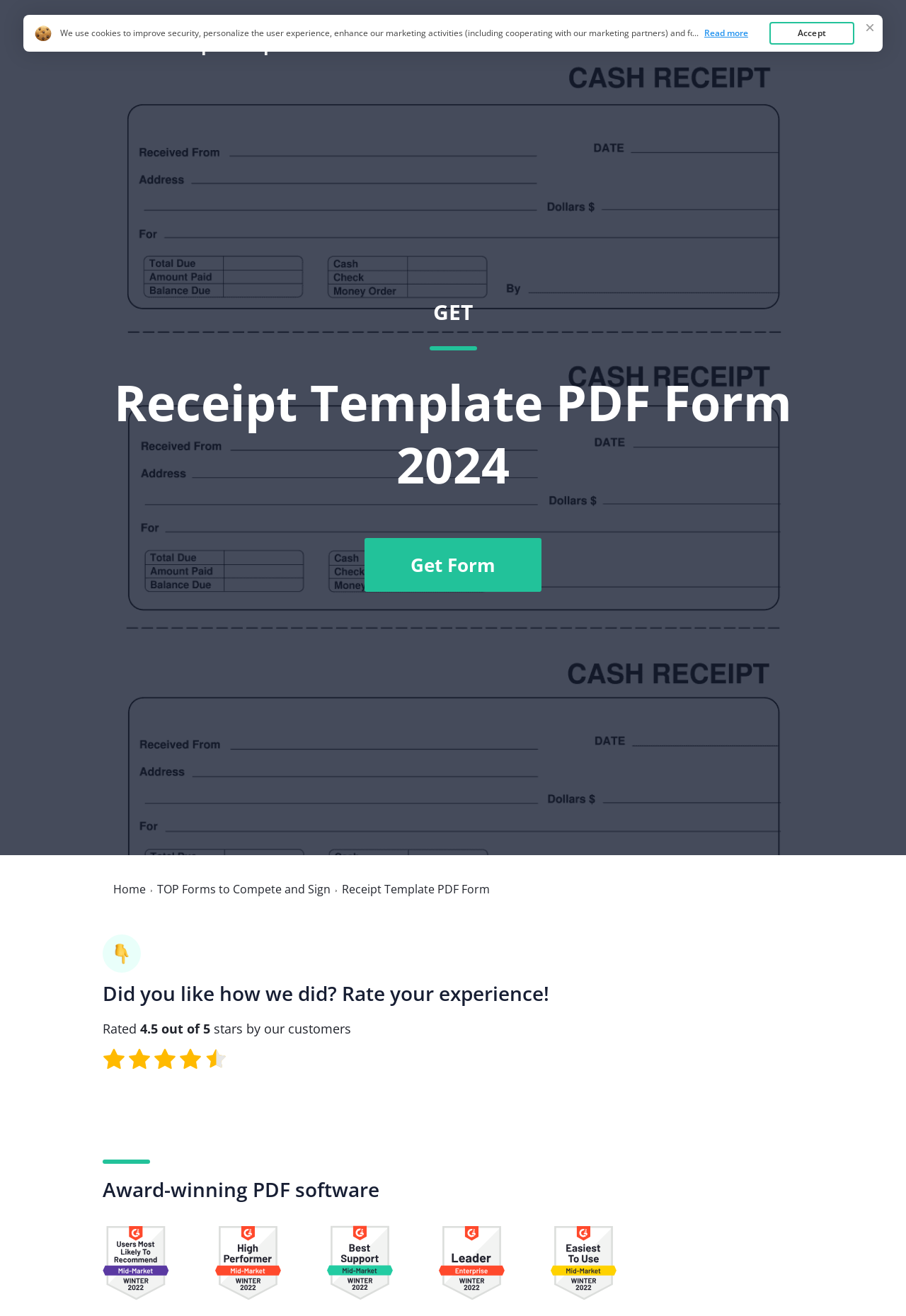What is the name of the template?
Analyze the image and provide a thorough answer to the question.

The name of the template can be found in the image element at the top of the page, which says 'Receipt Template PDF'. This is also confirmed by the heading element 'Receipt Template PDF Form 2024'.